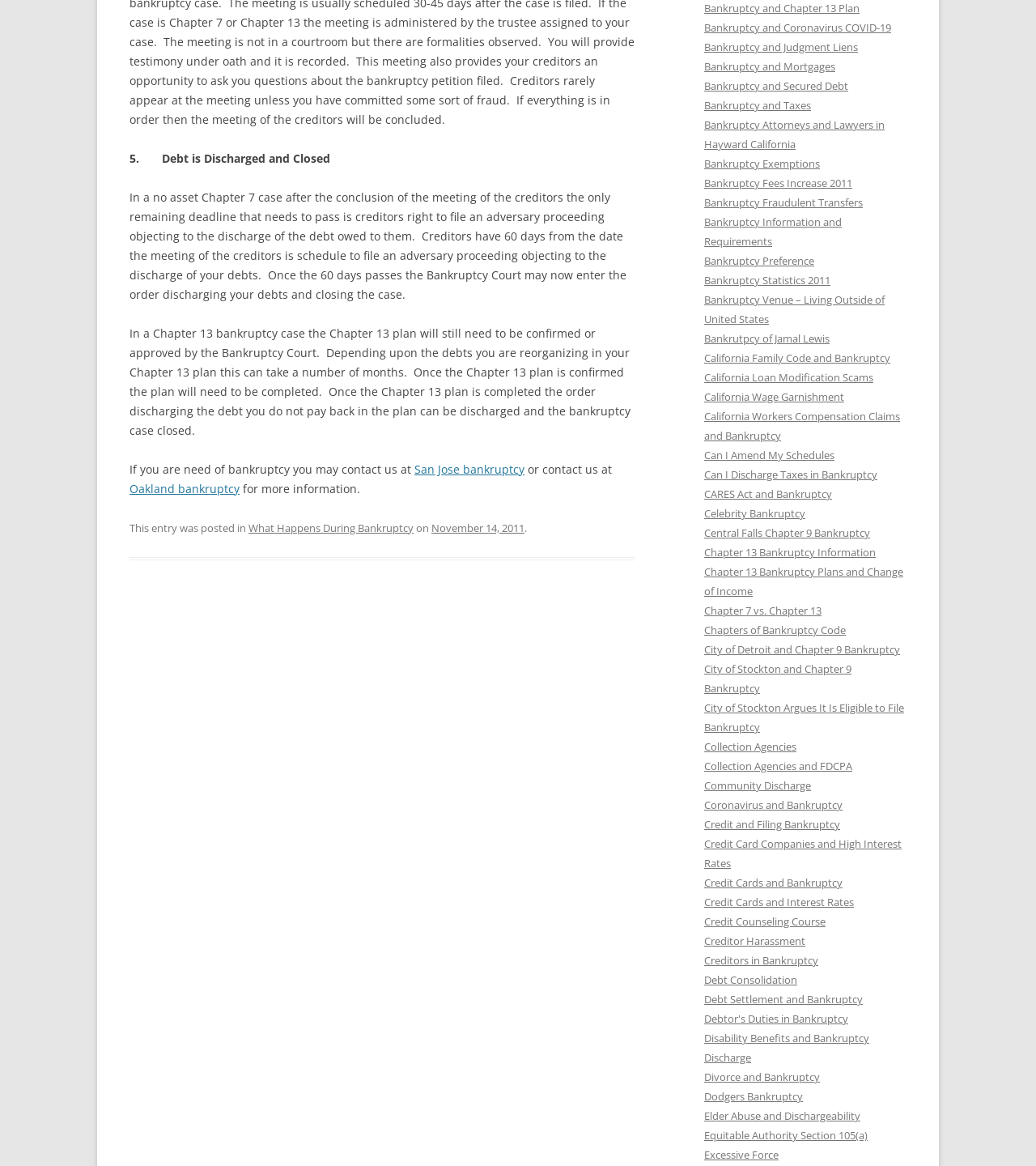How many paragraphs of text are there in the main content section?
Utilize the image to construct a detailed and well-explained answer.

In the main content section, there are three paragraphs of text. The first paragraph discusses what happens after the meeting of creditors in a no asset Chapter 7 case. The second paragraph discusses the process of confirming a Chapter 13 plan. The third paragraph provides contact information for bankruptcy services.